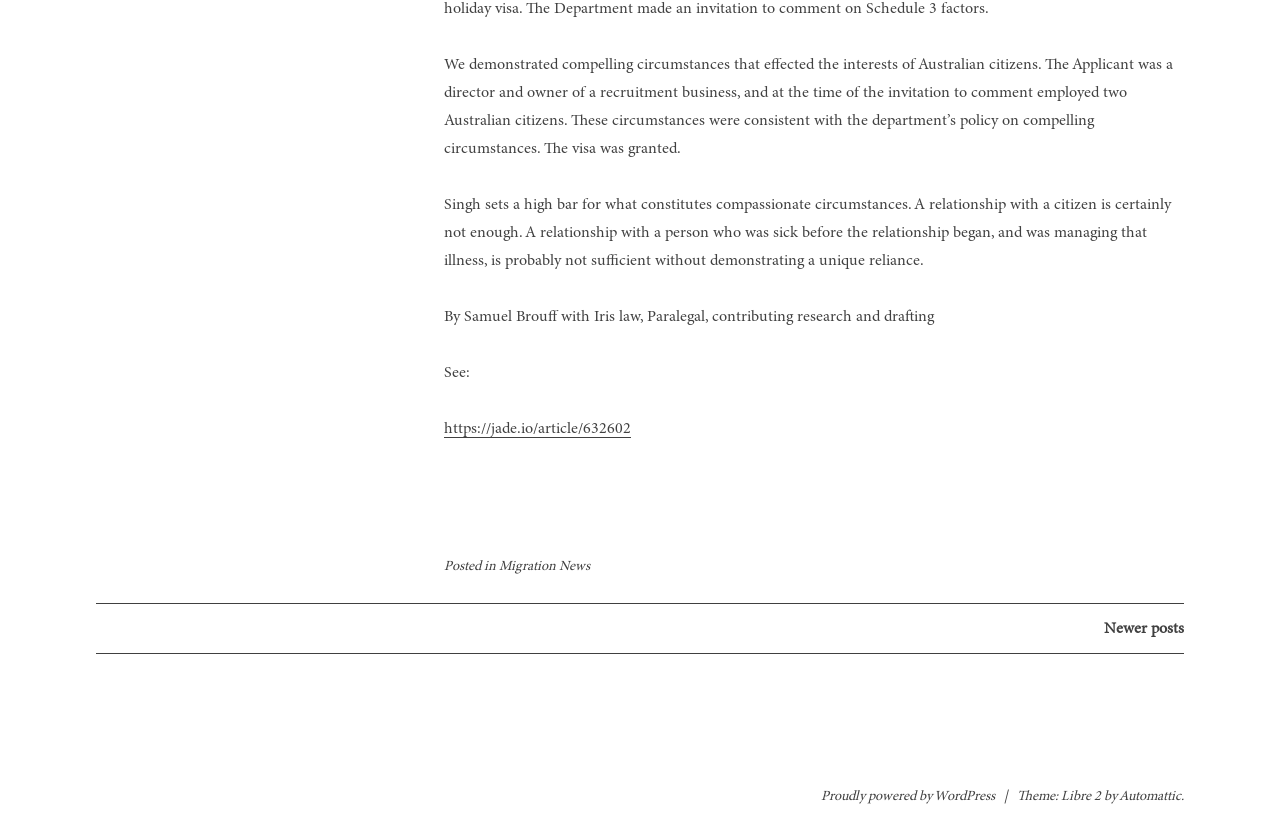What is the category of the post?
Provide a detailed answer to the question, using the image to inform your response.

The category of the post can be found in the footer section, where it says 'Posted in Migration News'.